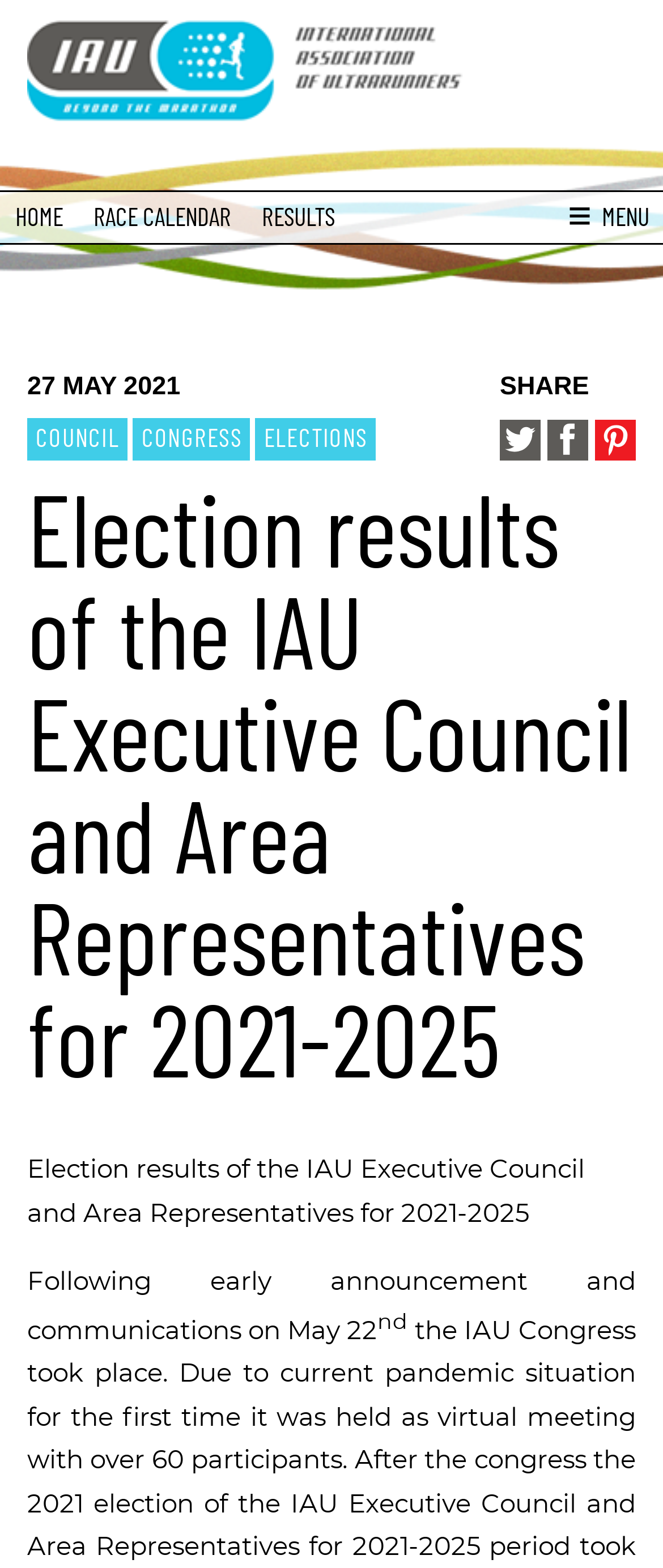Specify the bounding box coordinates of the area that needs to be clicked to achieve the following instruction: "check election results".

[0.385, 0.266, 0.567, 0.294]